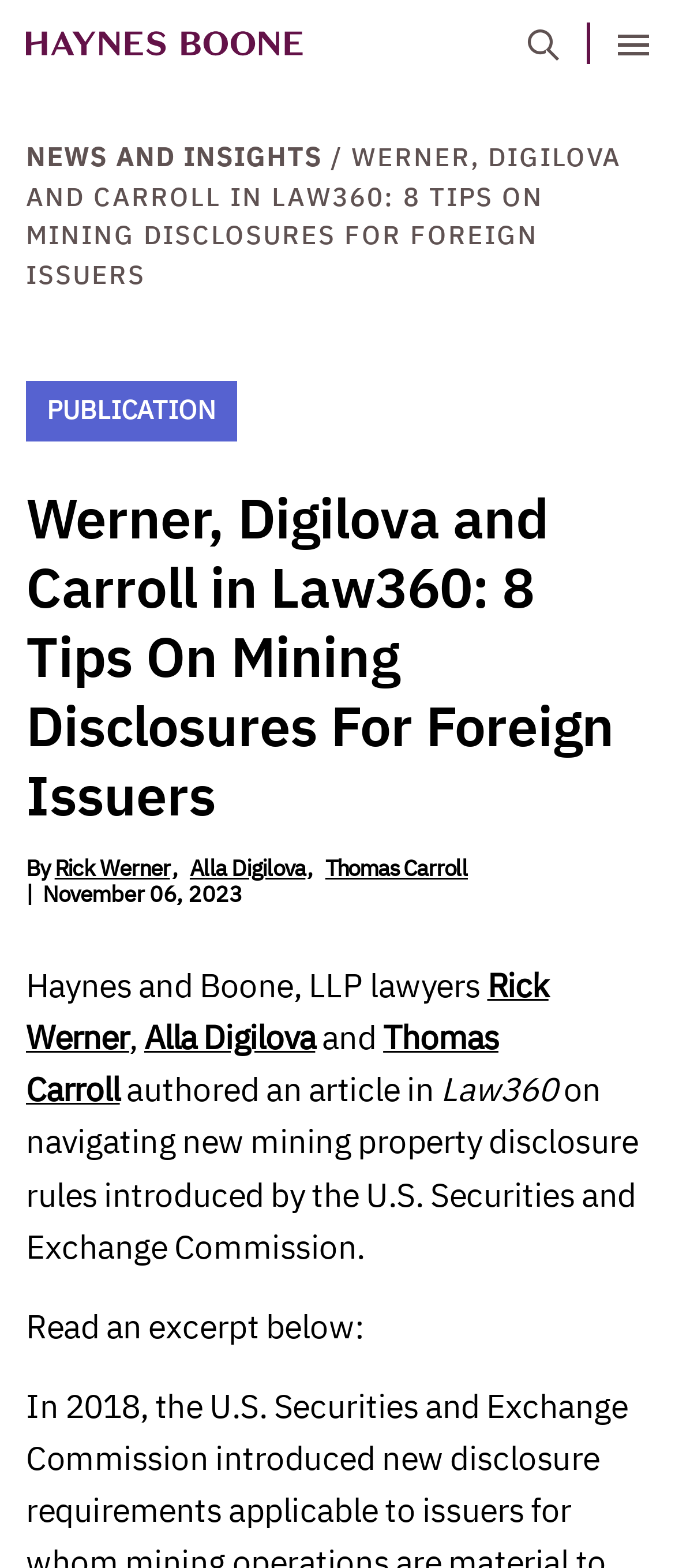Using the description: "News and Insights", identify the bounding box of the corresponding UI element in the screenshot.

[0.038, 0.089, 0.477, 0.11]